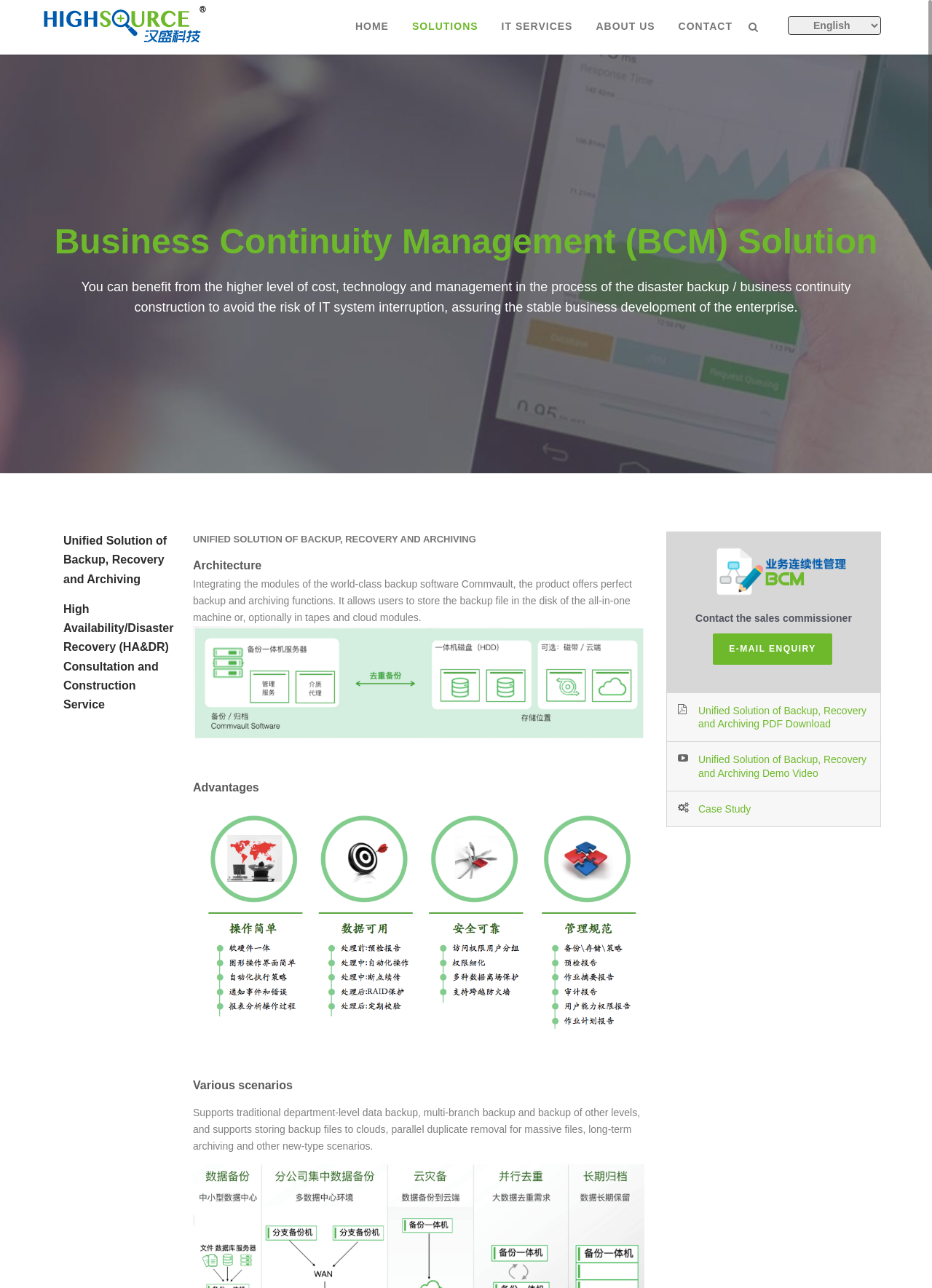Identify and provide the title of the webpage.

Business Continuity Management (BCM) Solution